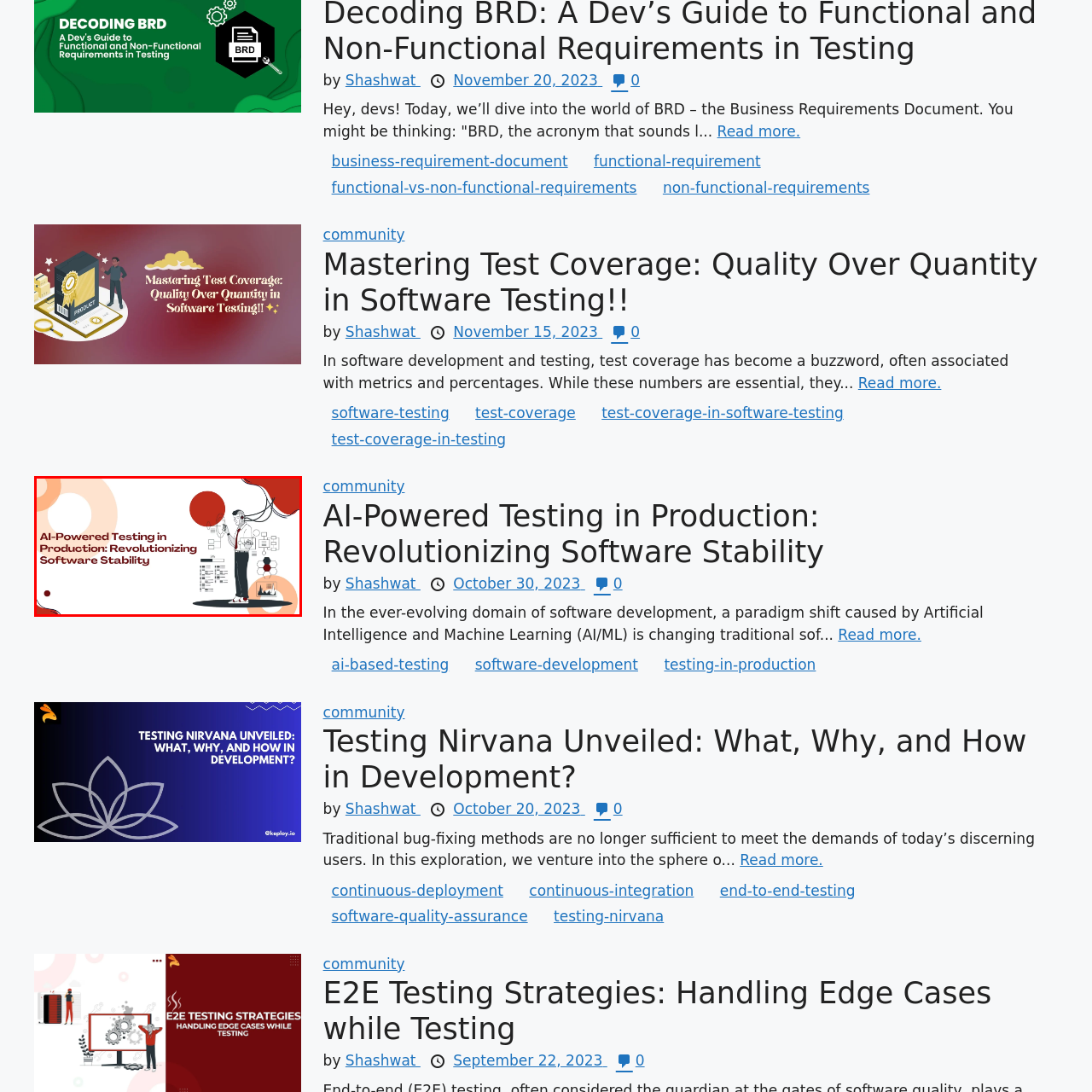View the image within the red box and answer the following question with a concise word or phrase:
What is the purpose of the illustration?

To introduce a discussion